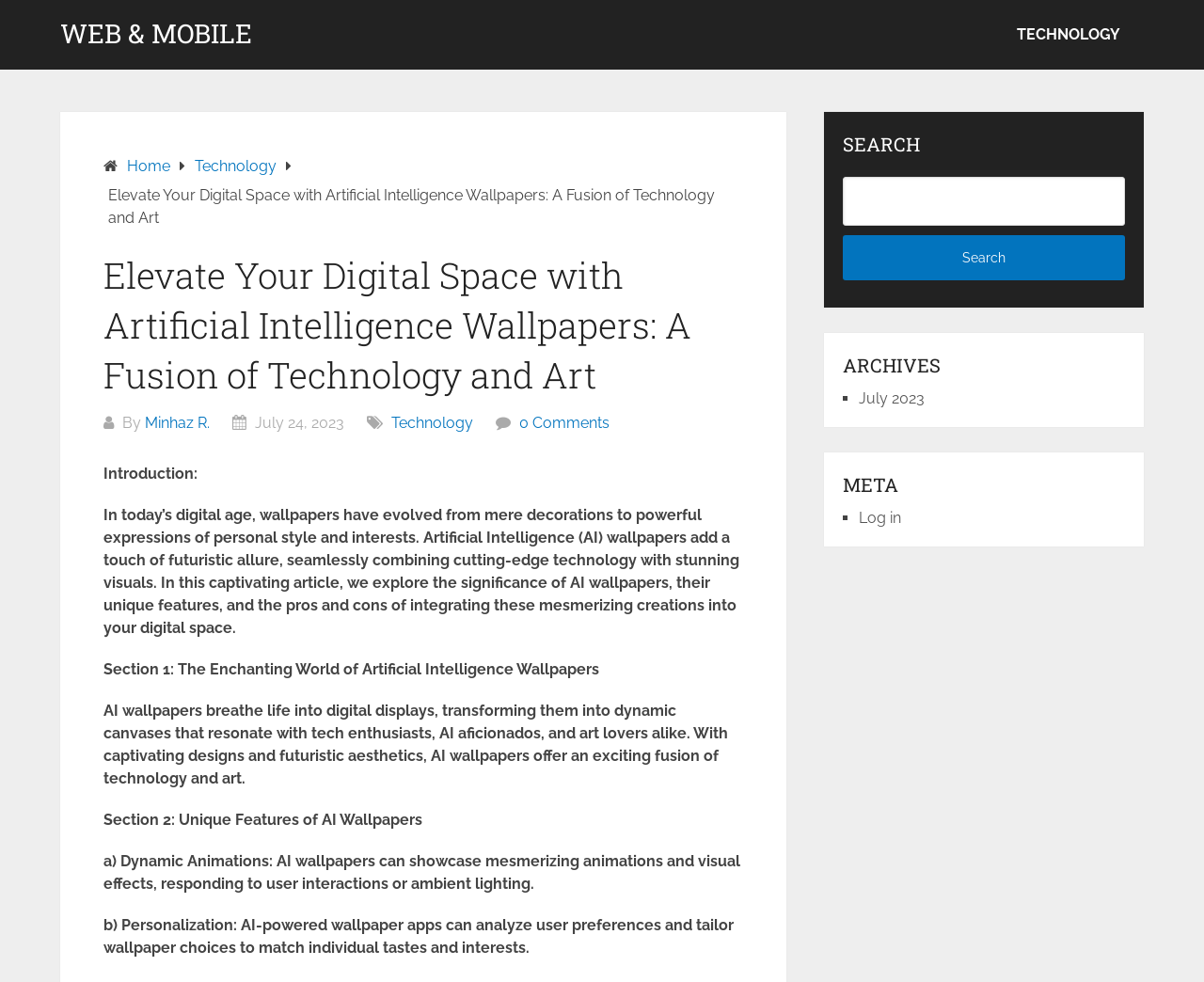Ascertain the bounding box coordinates for the UI element detailed here: "Web & Mobile". The coordinates should be provided as [left, top, right, bottom] with each value being a float between 0 and 1.

[0.05, 0.021, 0.209, 0.048]